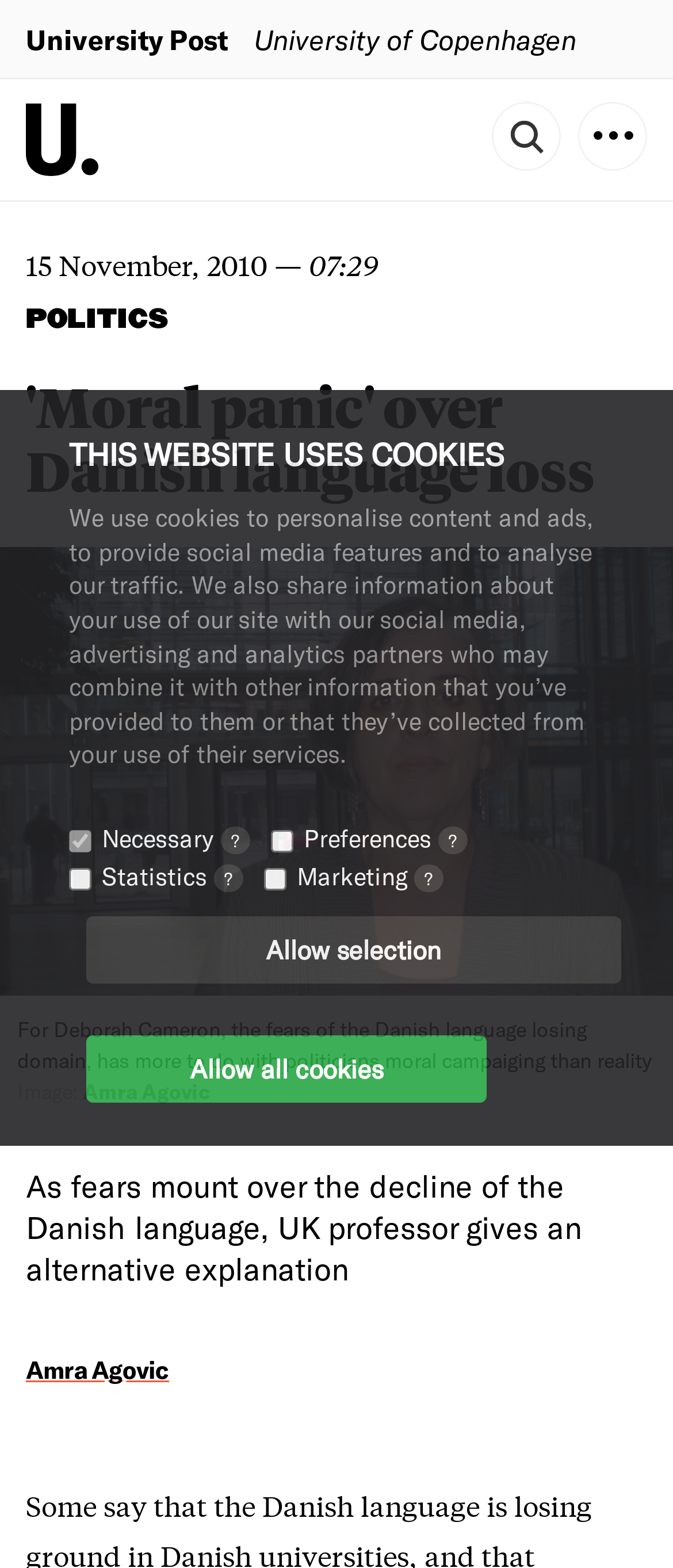Determine the bounding box coordinates of the clickable region to execute the instruction: "Click the image". The coordinates should be four float numbers between 0 and 1, denoted as [left, top, right, bottom].

[0.038, 0.066, 0.147, 0.112]